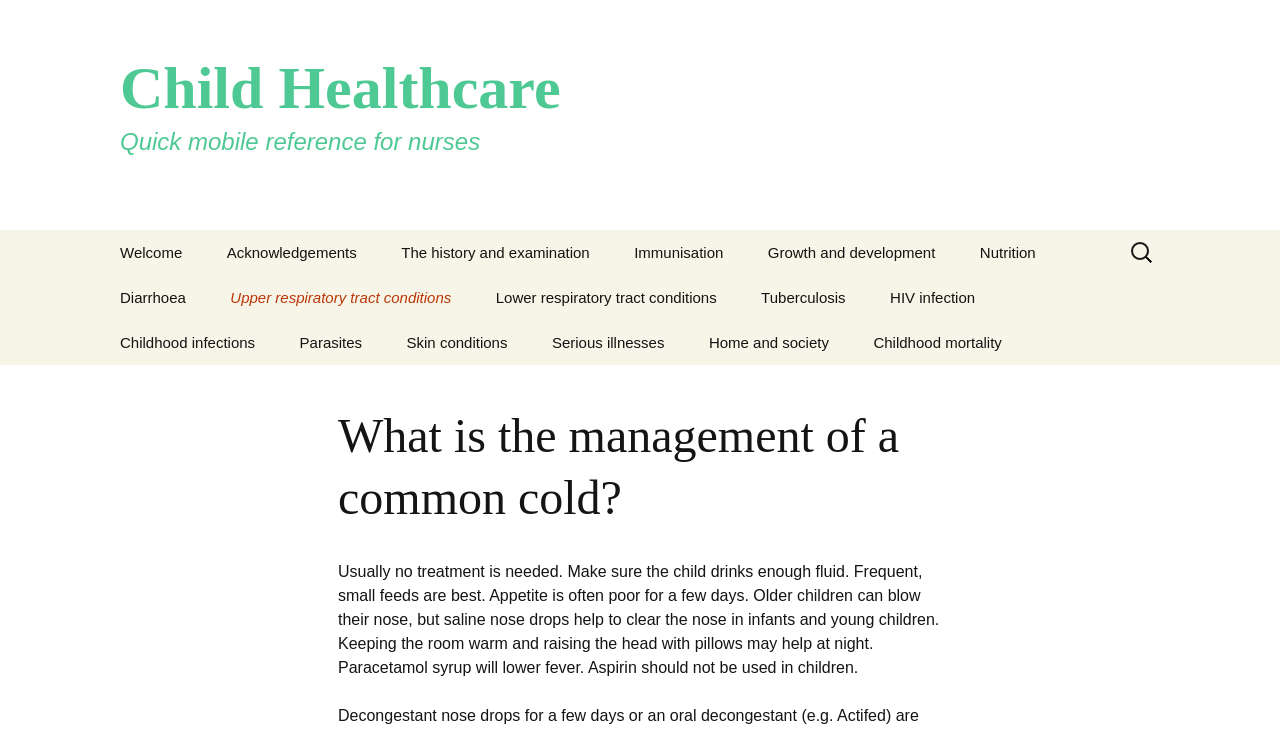Please provide the bounding box coordinates for the UI element as described: "Hookworms". The coordinates must be four floats between 0 and 1, represented as [left, top, right, bottom].

[0.218, 0.806, 0.375, 0.867]